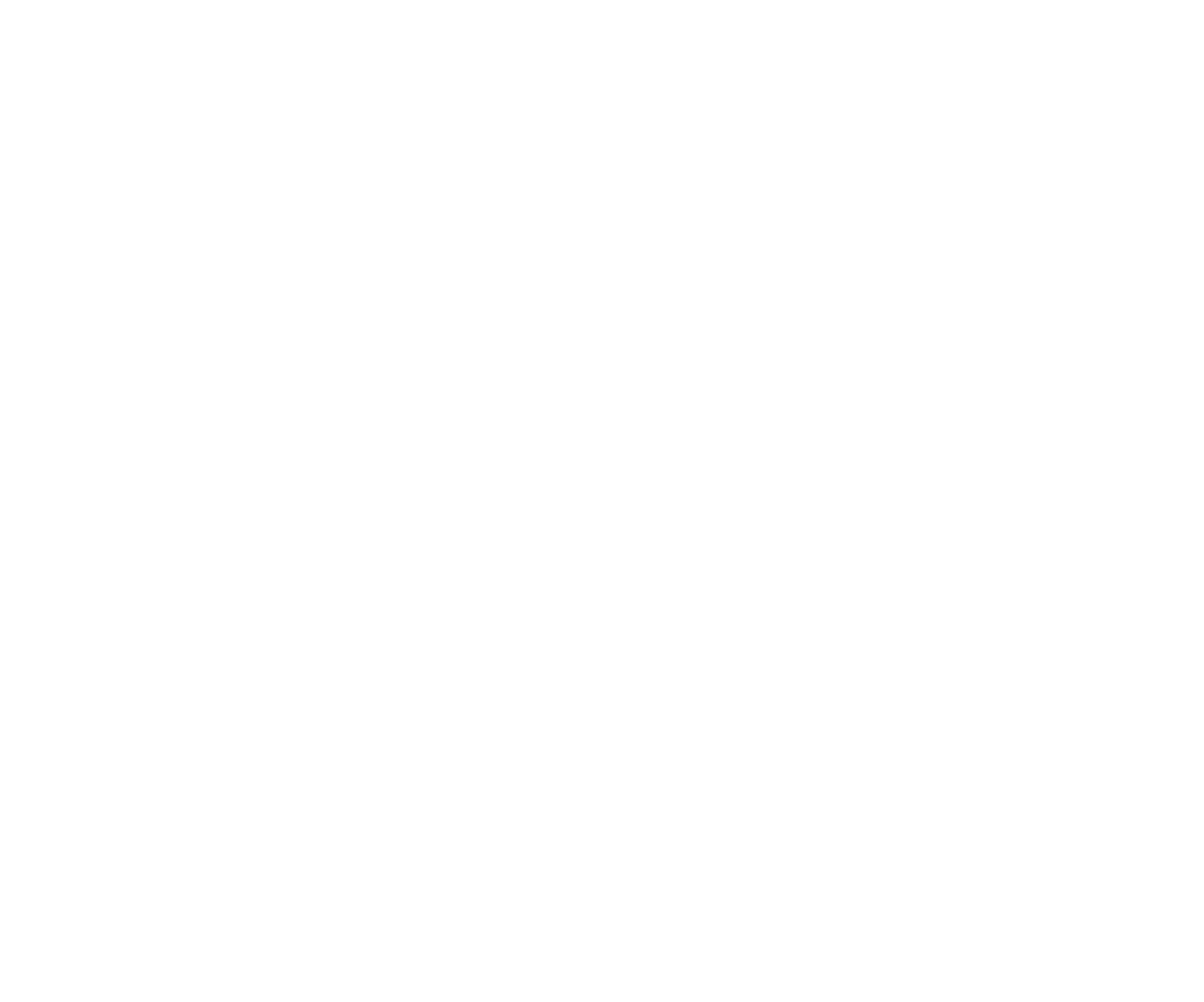Please determine the bounding box coordinates of the area that needs to be clicked to complete this task: 'Go to 'Smart Energy 101''. The coordinates must be four float numbers between 0 and 1, formatted as [left, top, right, bottom].

[0.226, 0.852, 0.333, 0.873]